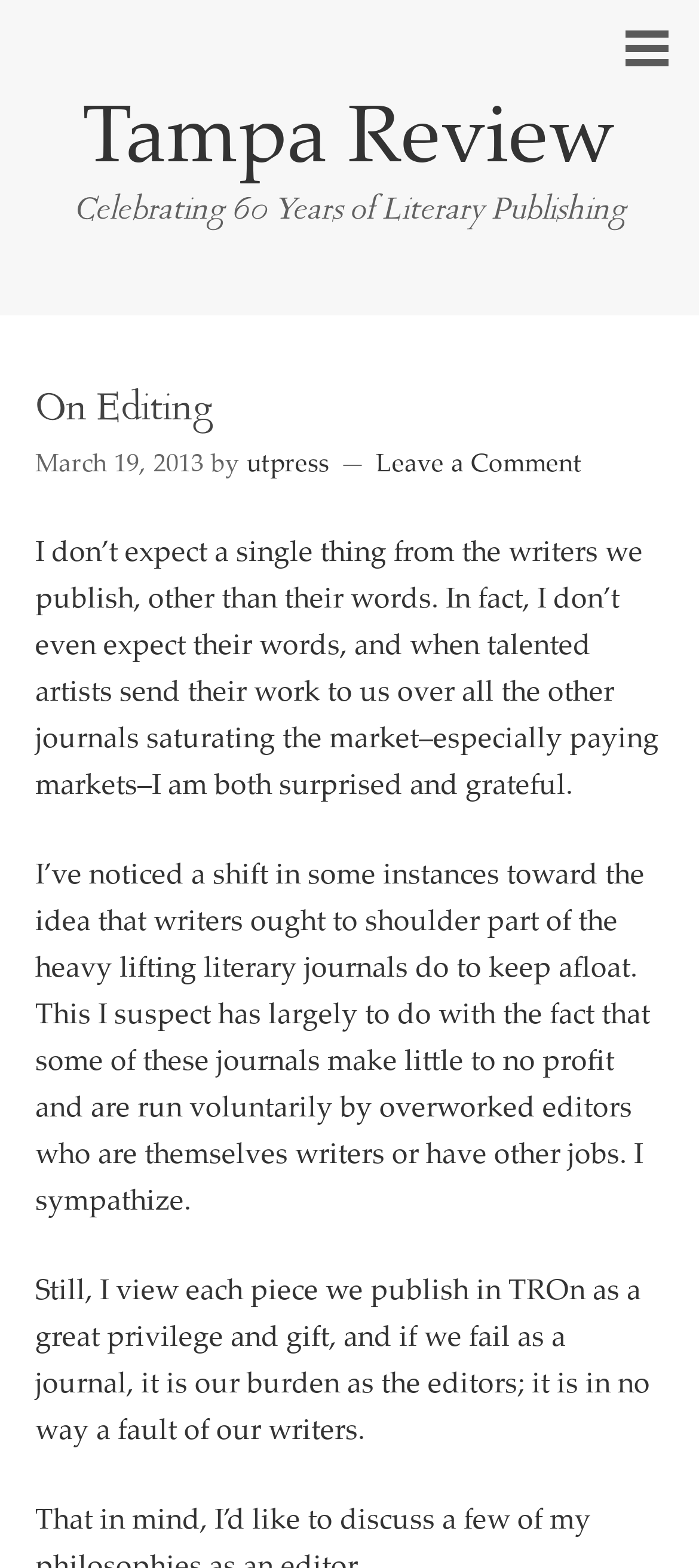Bounding box coordinates must be specified in the format (top-left x, top-left y, bottom-right x, bottom-right y). All values should be floating point numbers between 0 and 1. What are the bounding box coordinates of the UI element described as: Leave a Comment

[0.537, 0.283, 0.832, 0.305]